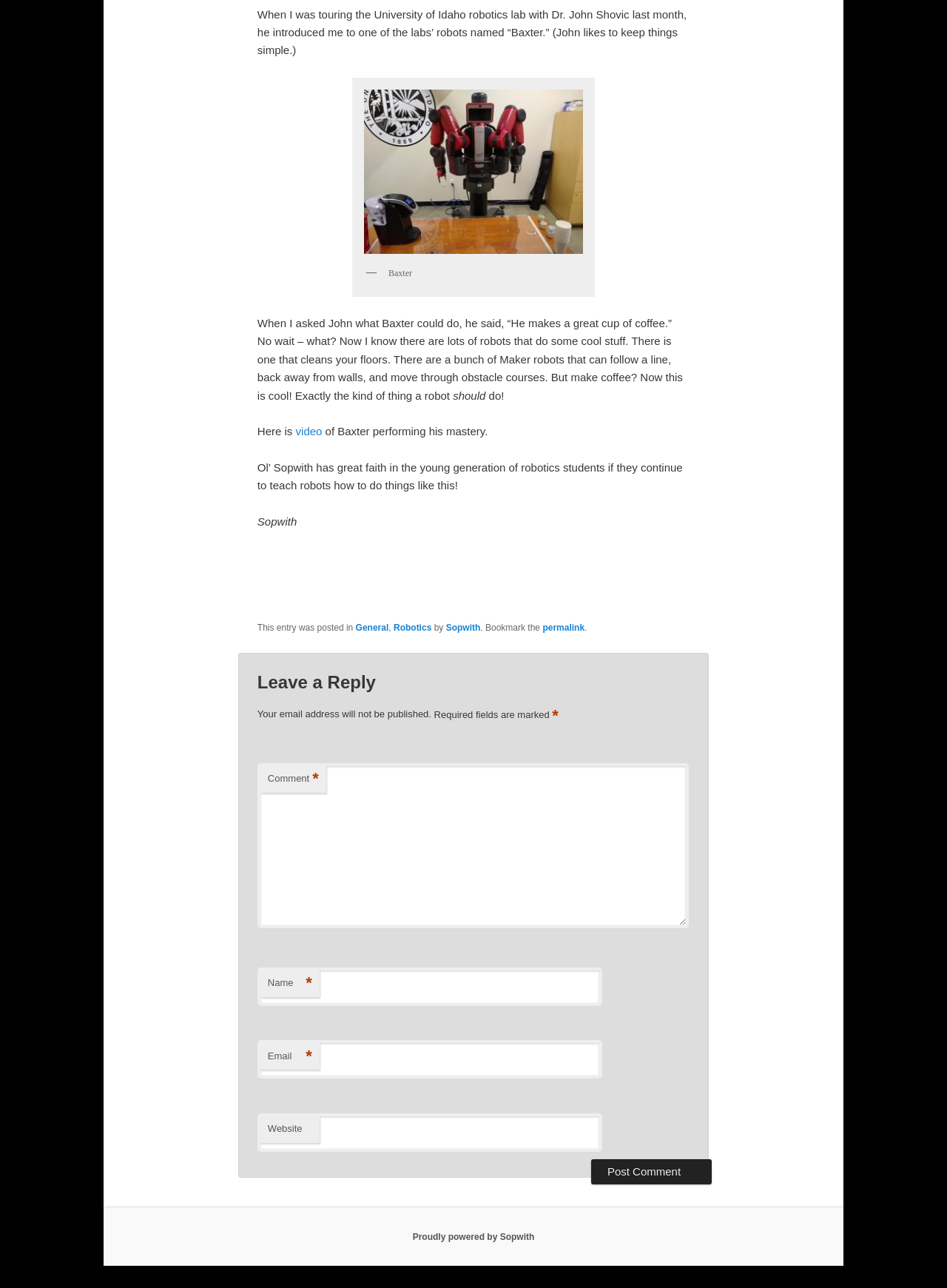Determine the bounding box coordinates of the UI element that matches the following description: "parent_node: Baxter". The coordinates should be four float numbers between 0 and 1 in the format [left, top, right, bottom].

[0.379, 0.066, 0.621, 0.201]